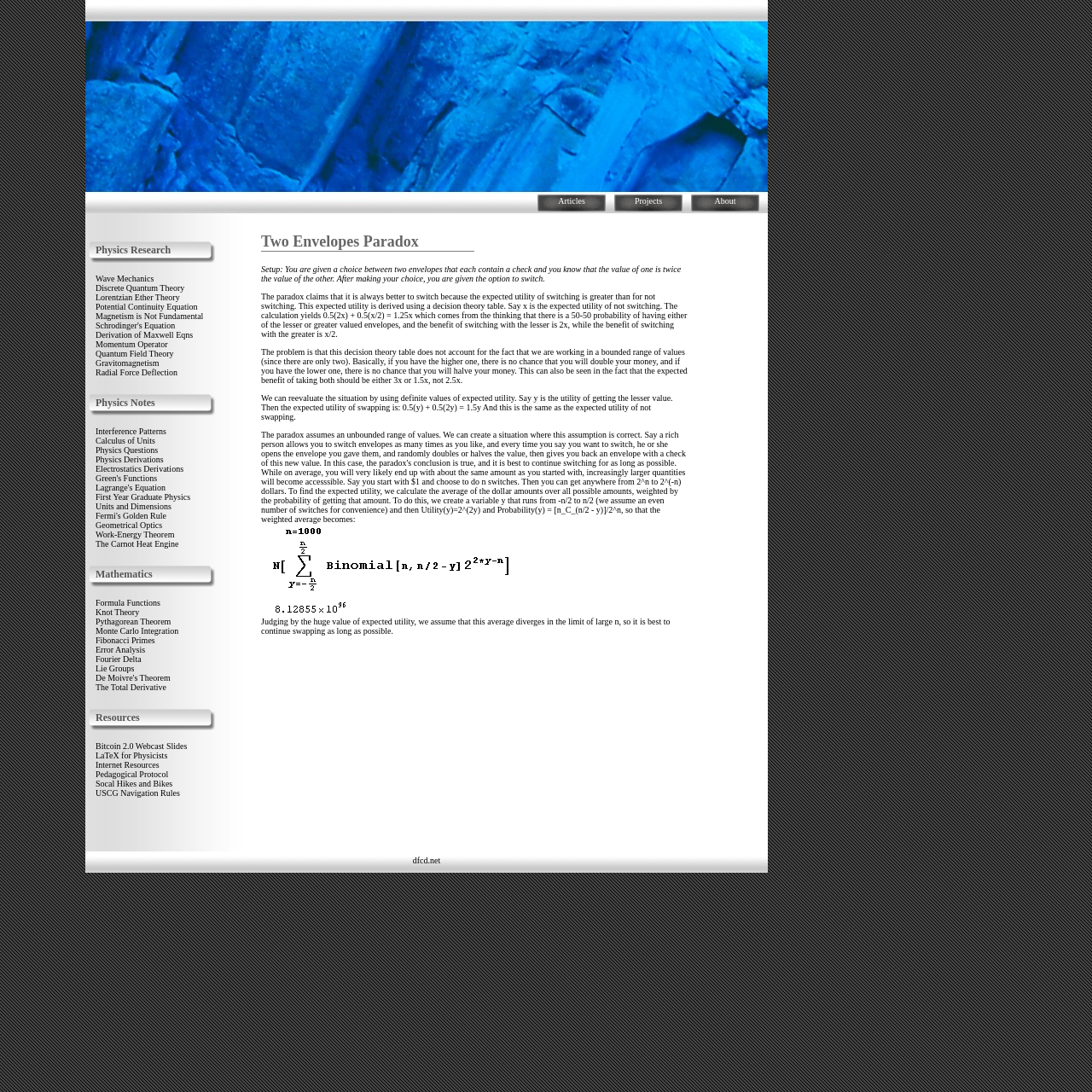Provide a brief response to the question using a single word or phrase: 
What is the Two Envelopes Paradox about?

Switching envelopes for a better deal